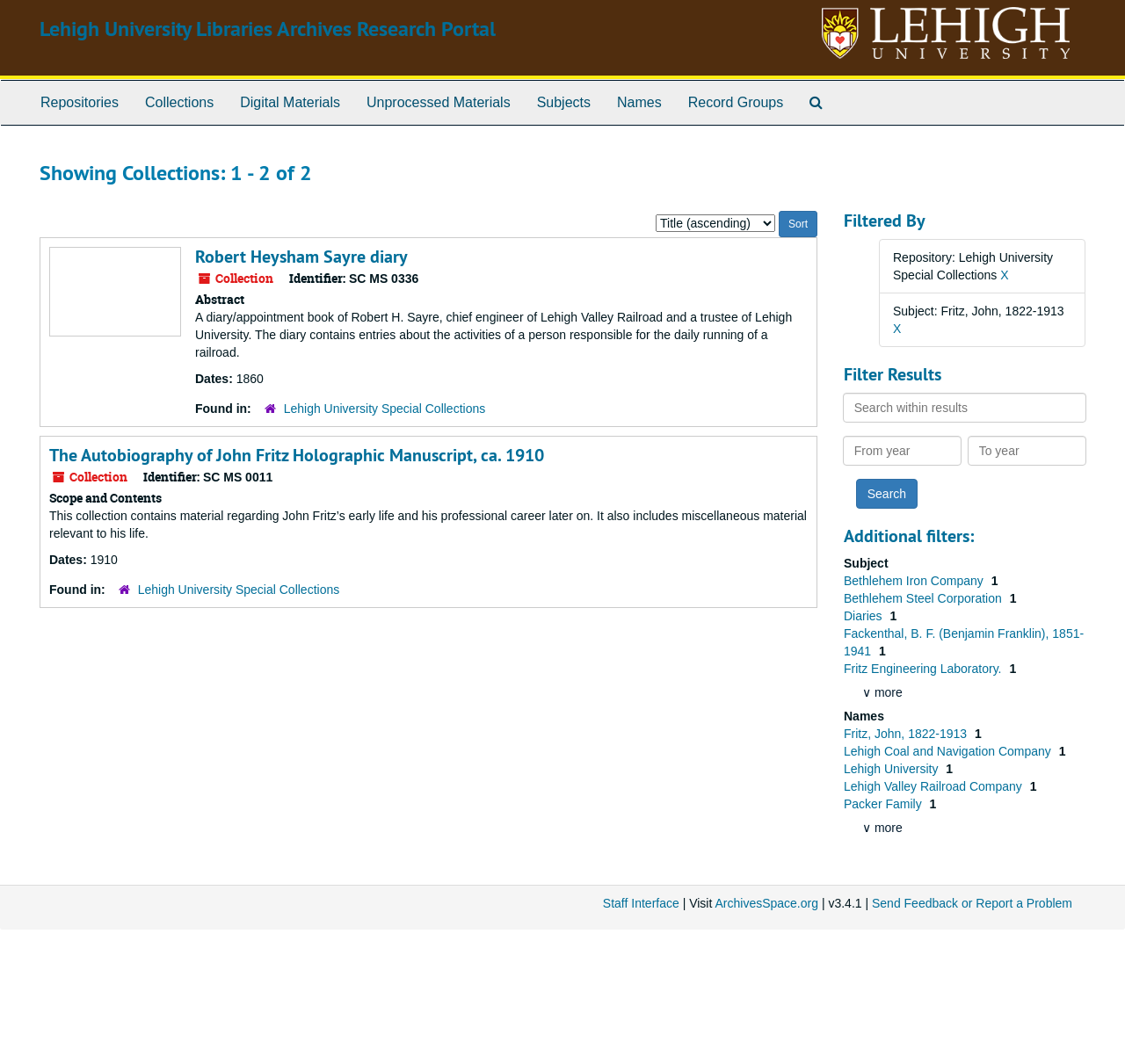Please find and generate the text of the main header of the webpage.

Lehigh University Libraries Archives Research Portal